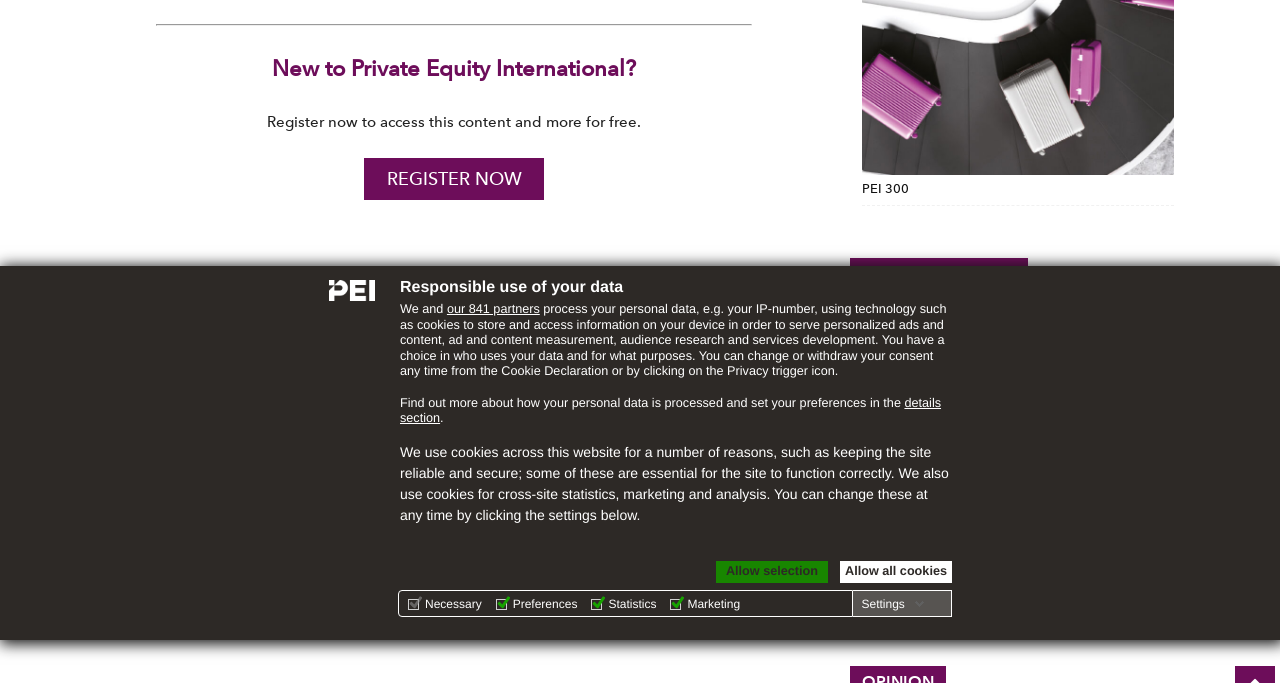Using floating point numbers between 0 and 1, provide the bounding box coordinates in the format (top-left x, top-left y, bottom-right x, bottom-right y). Locate the UI element described here: our 841 partners

[0.349, 0.442, 0.422, 0.463]